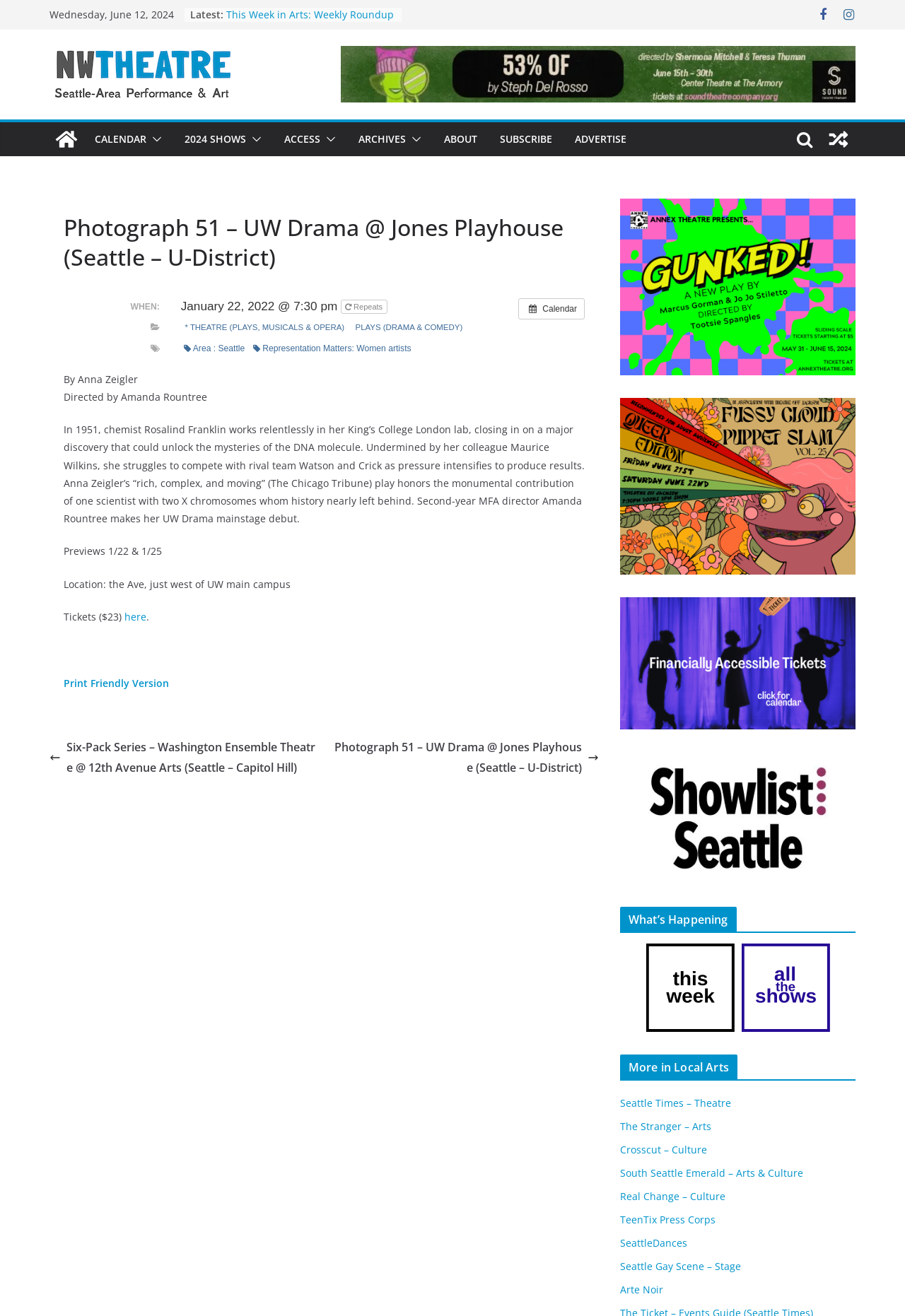Please identify the bounding box coordinates of the area that needs to be clicked to follow this instruction: "Read about Photograph 51".

[0.07, 0.162, 0.646, 0.206]